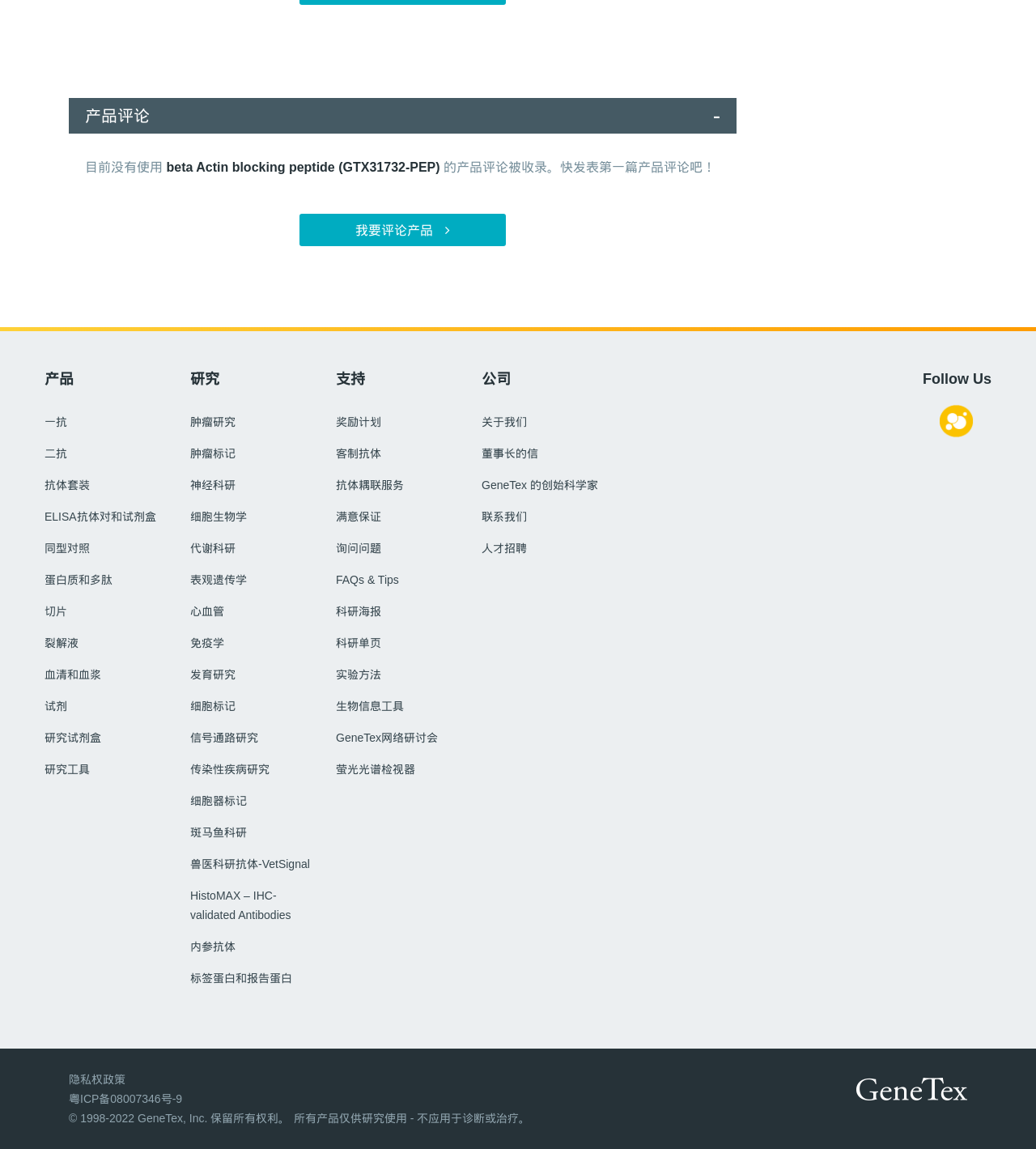Extract the bounding box coordinates of the UI element described: "GeneTex 的创始科学家". Provide the coordinates in the format [left, top, right, bottom] with values ranging from 0 to 1.

[0.465, 0.416, 0.577, 0.428]